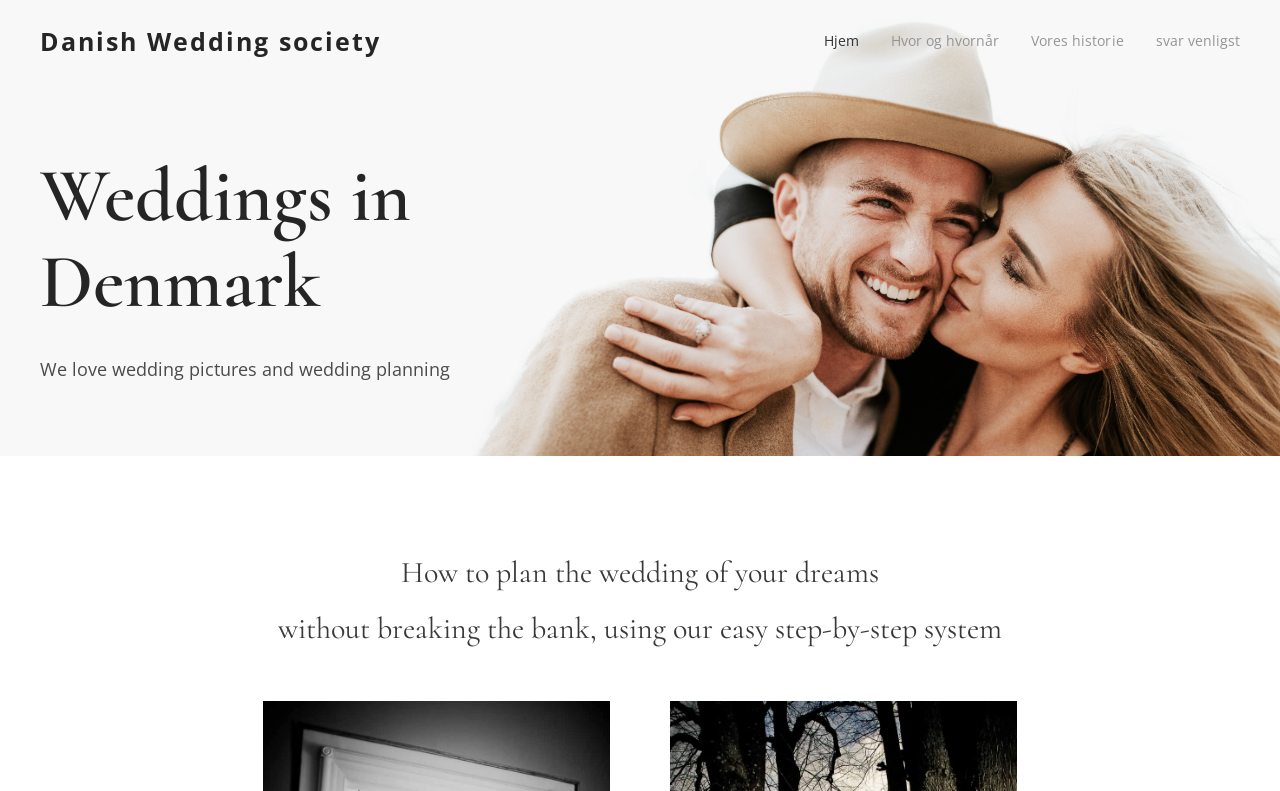What is the tone of the website?
Use the information from the image to give a detailed answer to the question.

I inferred the tone of the website by reading the StaticText element that says 'We love wedding pictures and wedding planning', which suggests a friendly and enthusiastic tone. Additionally, the use of a step-by-step system implies a helpful approach.